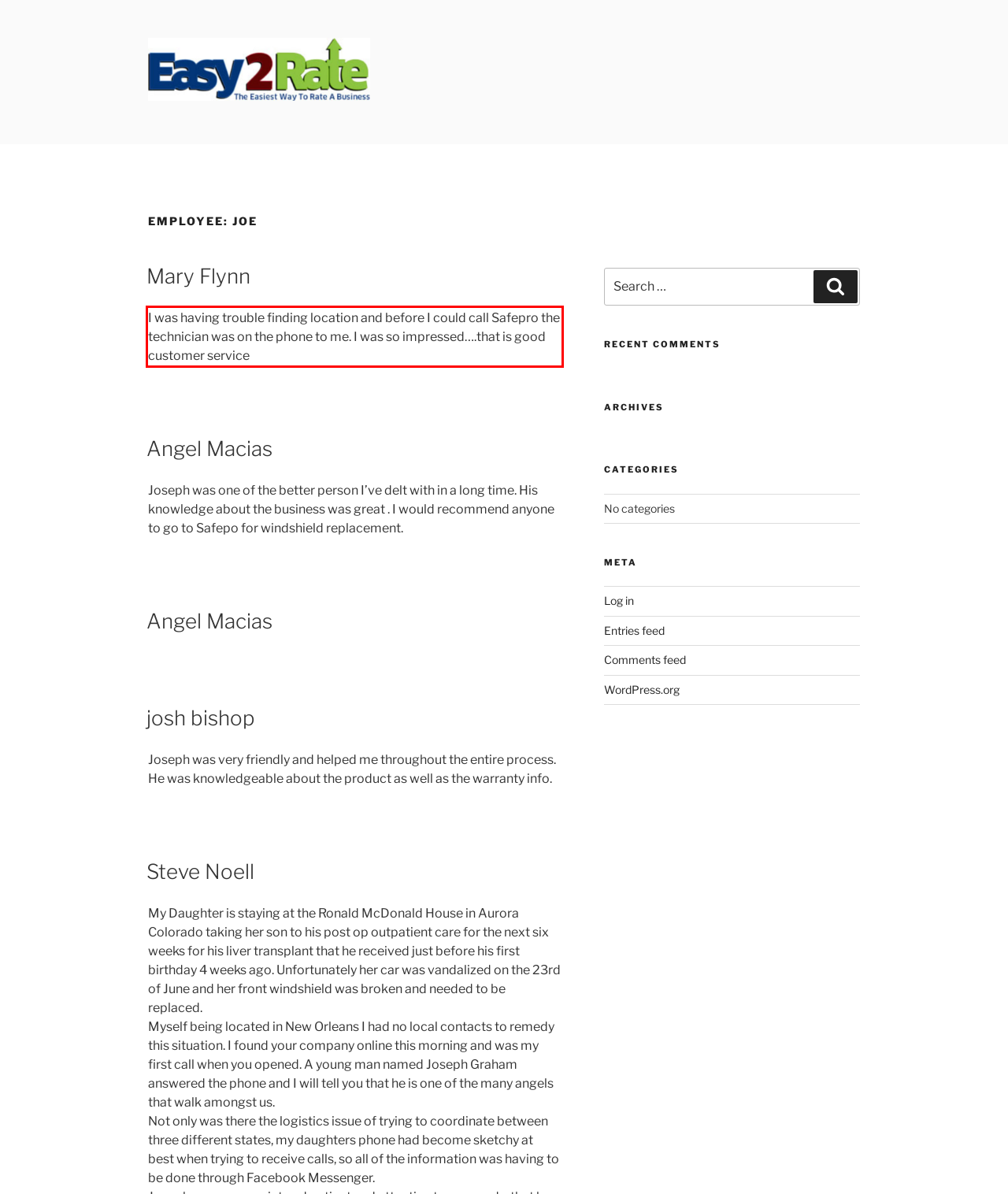Observe the screenshot of the webpage, locate the red bounding box, and extract the text content within it.

I was having trouble finding location and before I could call Safepro the technician was on the phone to me. I was so impressed….that is good customer service